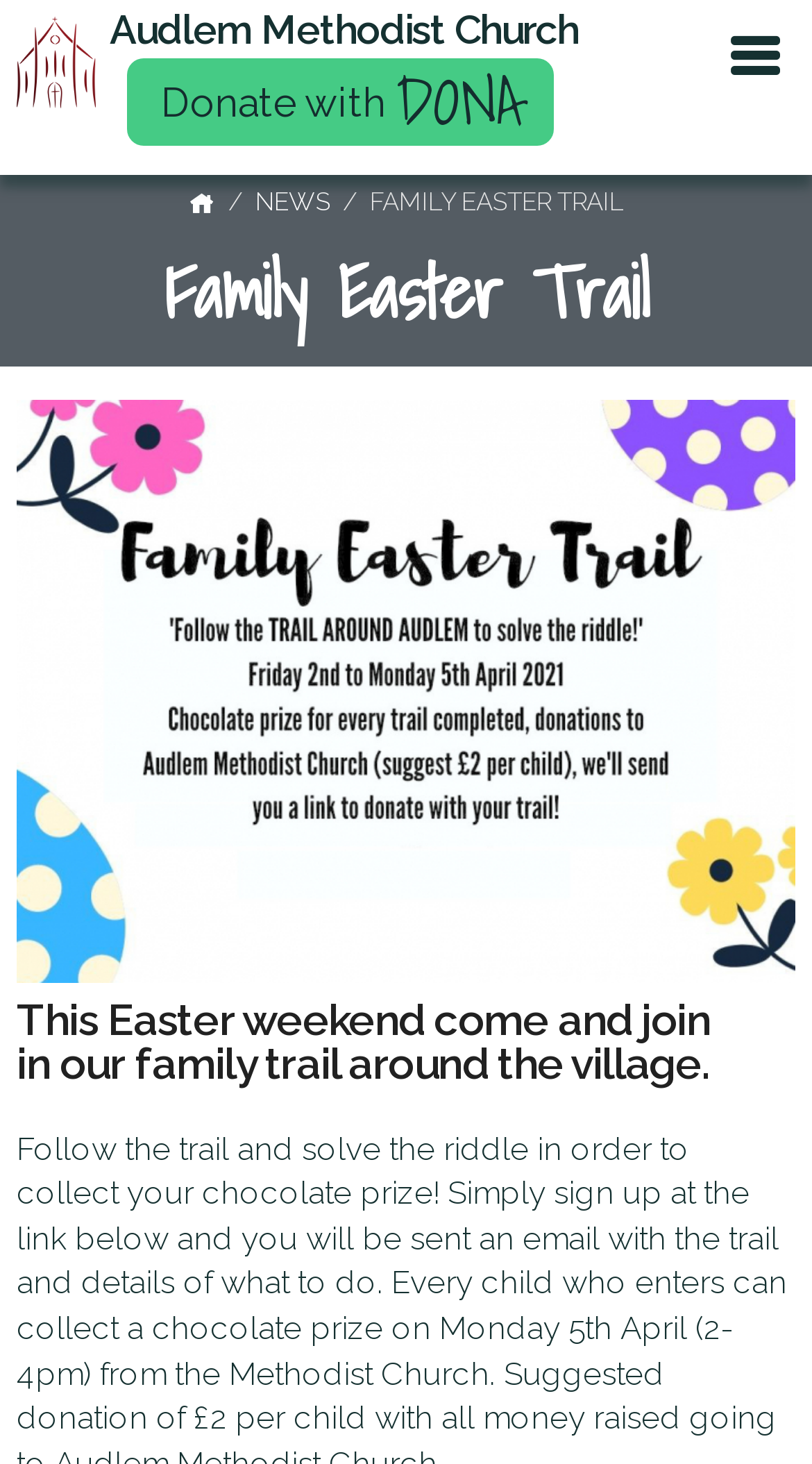Extract the main heading from the webpage content.

Family Easter Trail